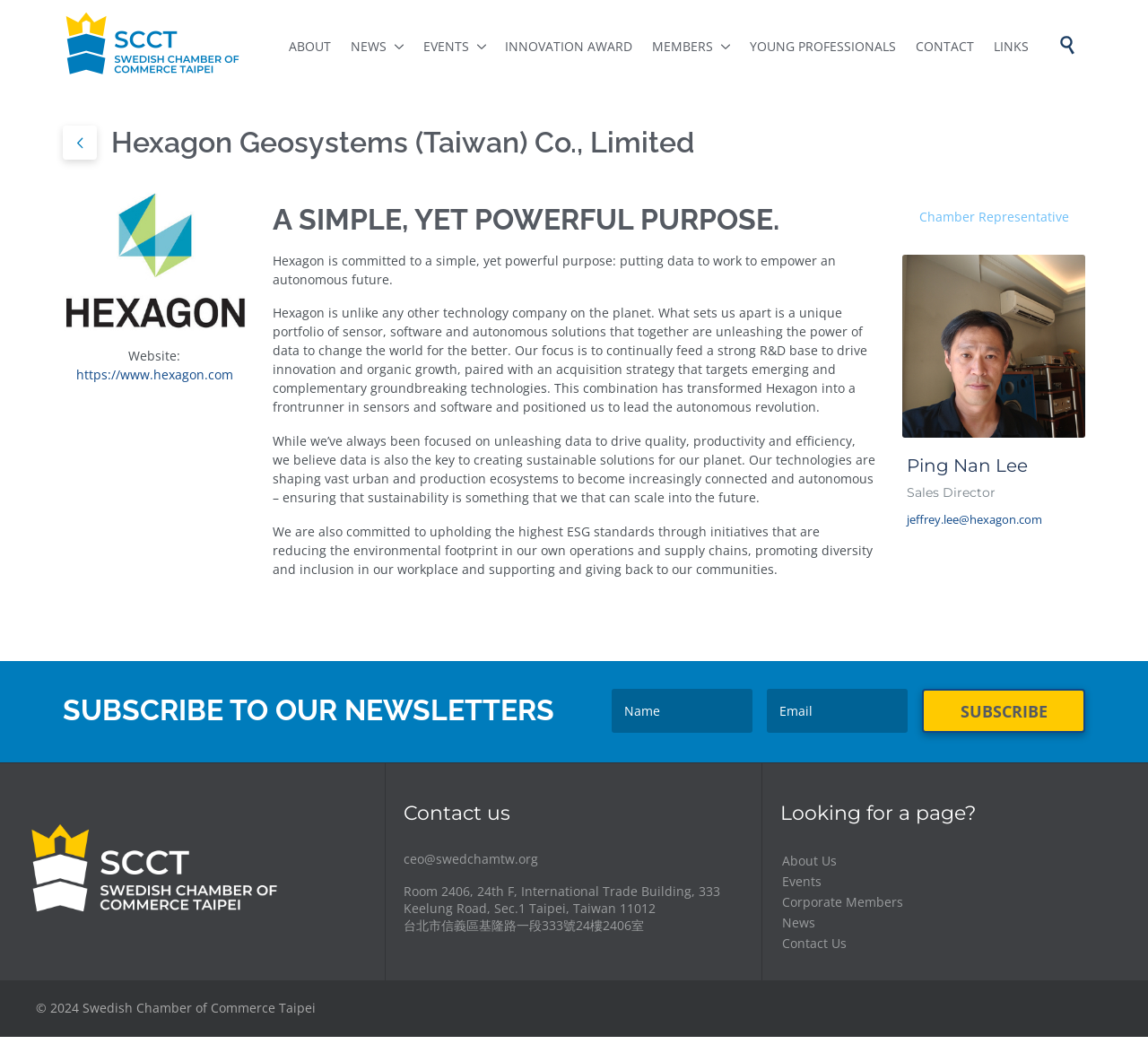Find the bounding box coordinates of the element I should click to carry out the following instruction: "Contact us via email".

[0.352, 0.807, 0.469, 0.823]